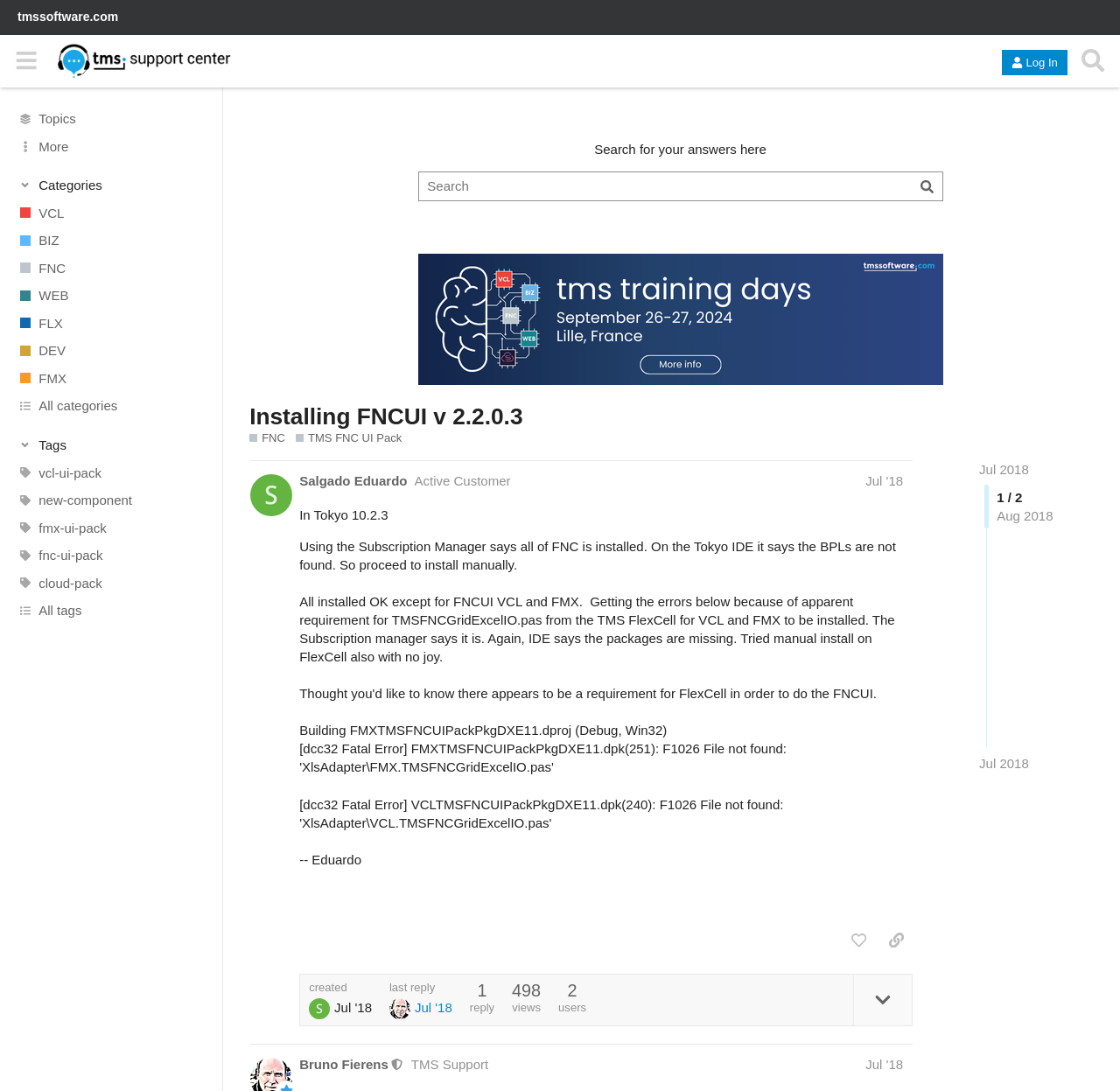How many views does the post have?
Using the information from the image, answer the question thoroughly.

The post has 498 views, which is indicated by the text '498 views' on the webpage.